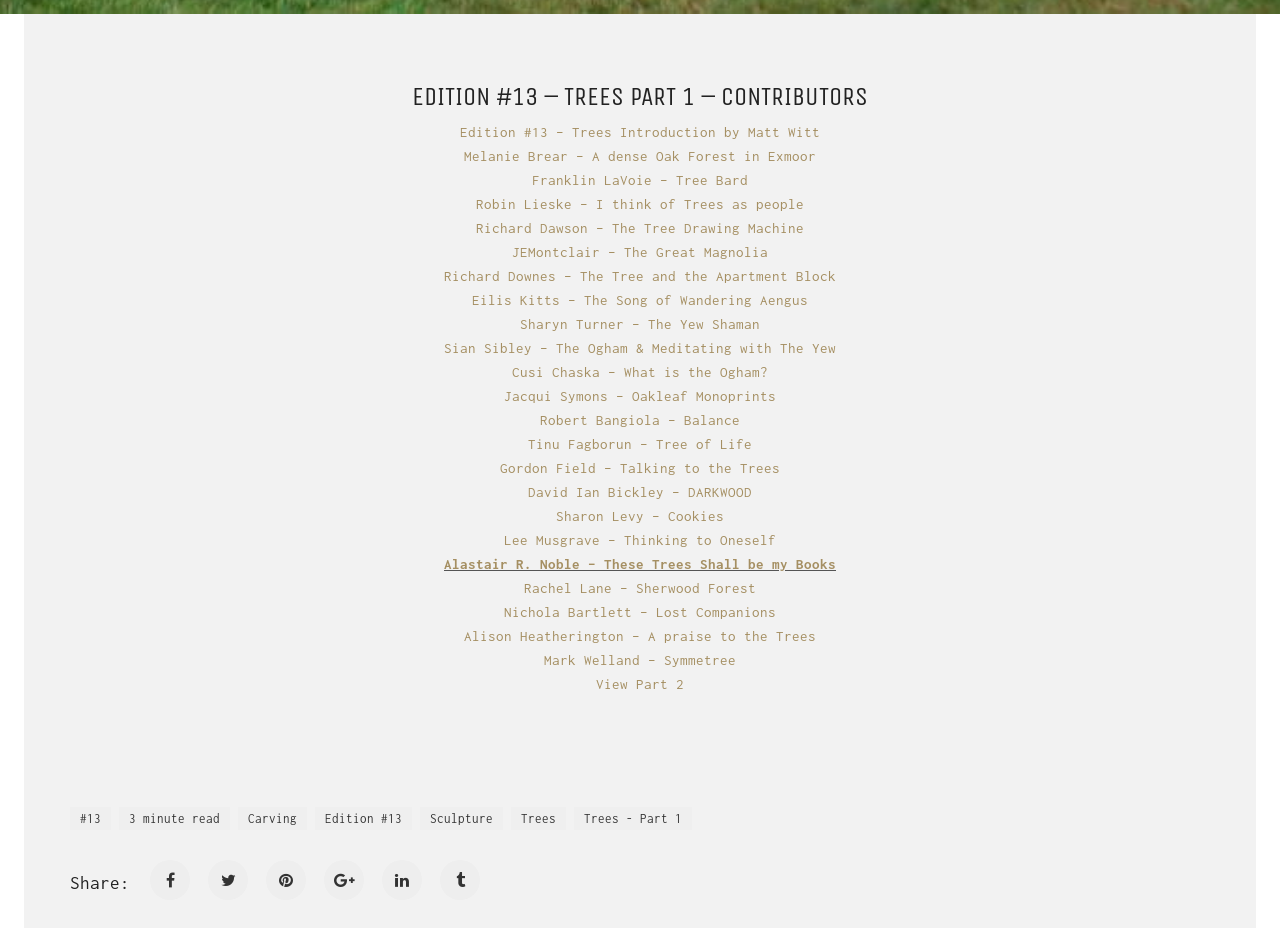Please answer the following question using a single word or phrase: 
How many parts are there in this edition?

2